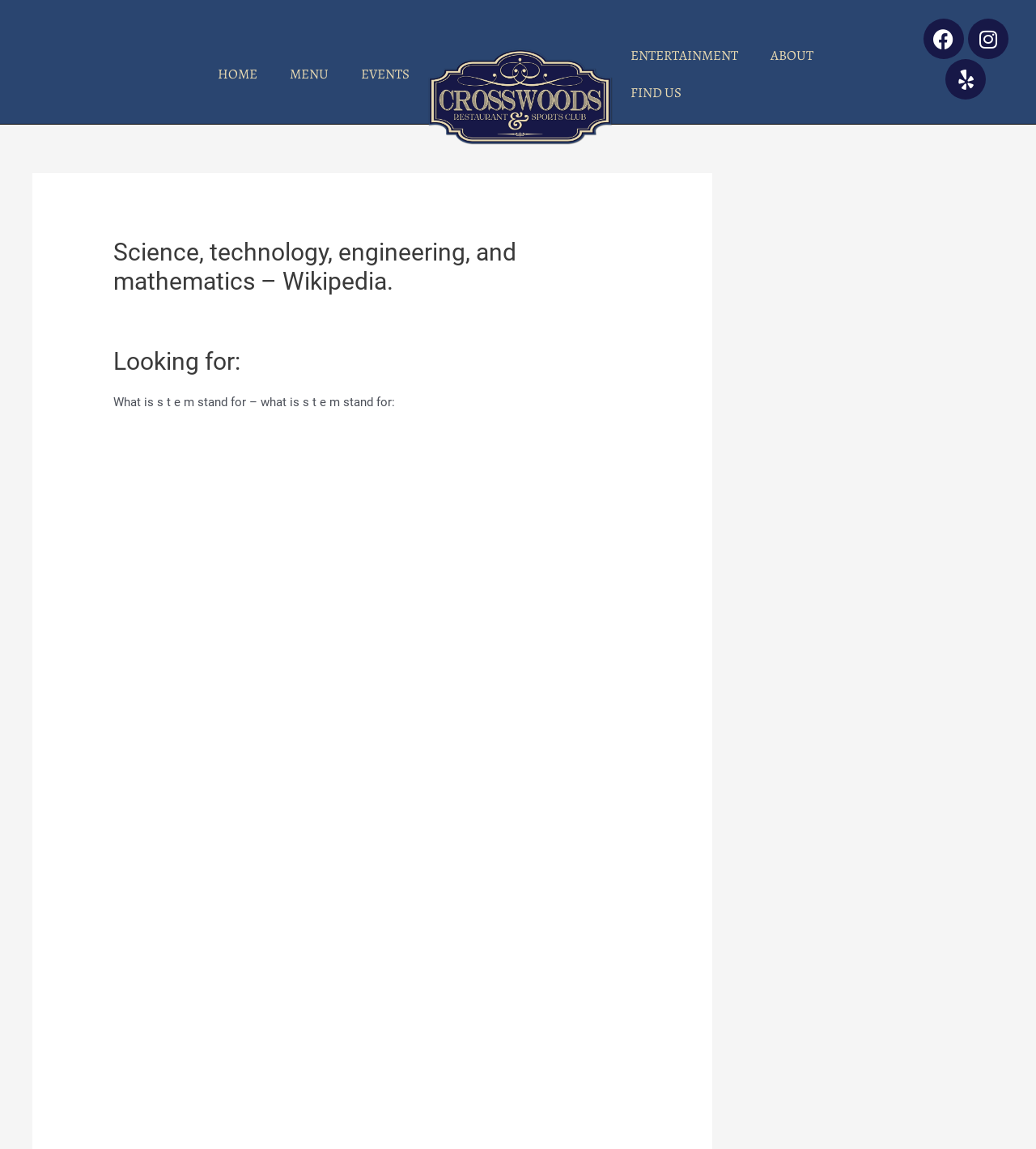Refer to the element description aria-label="Next page" and identify the corresponding bounding box in the screenshot. Format the coordinates as (top-left x, top-left y, bottom-right x, bottom-right y) with values in the range of 0 to 1.

None